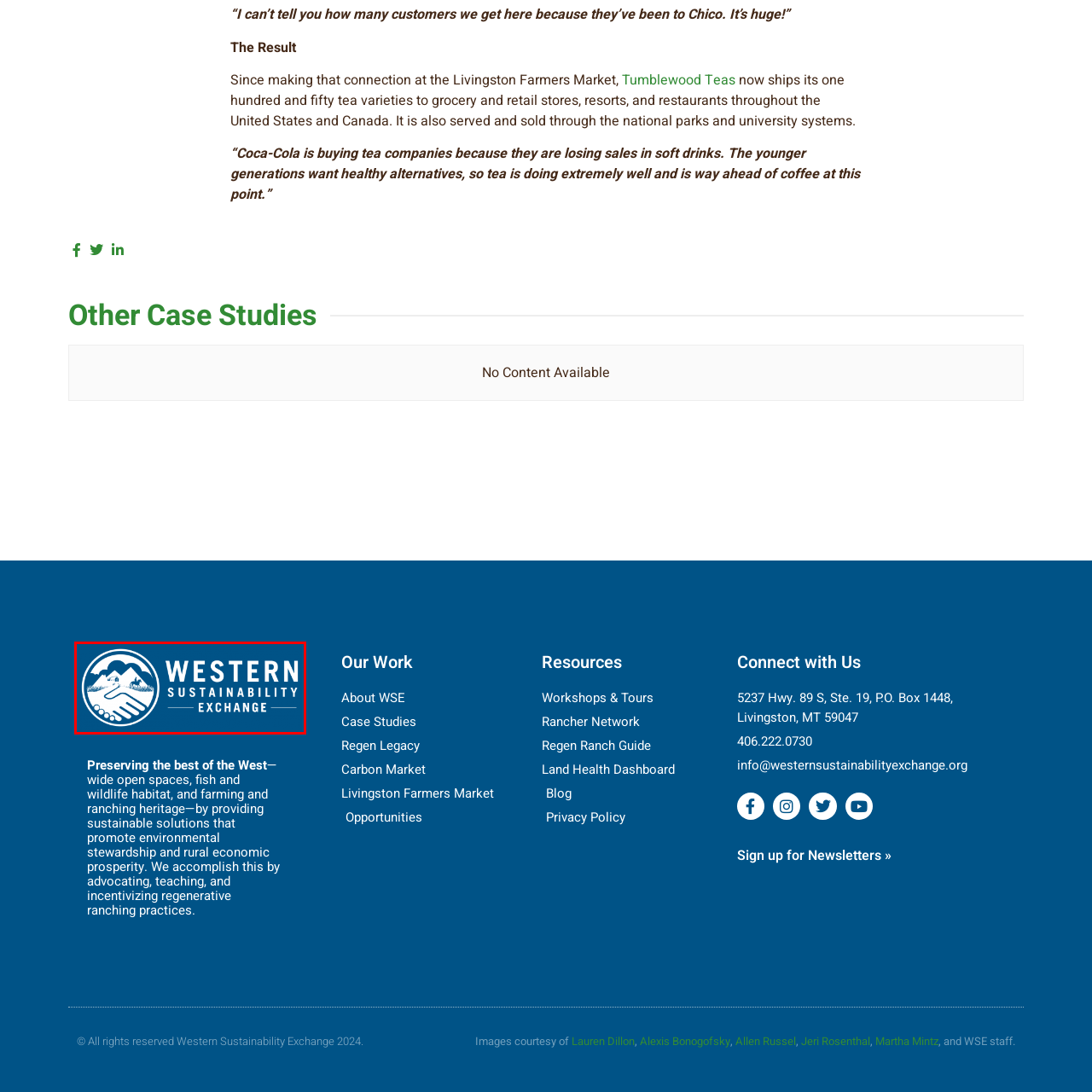Please examine the image highlighted by the red boundary and provide a comprehensive response to the following question based on the visual content: 
What is symbolized by the handshake in the logo?

The circular emblem in the logo depicts a handshake, which symbolizes collaboration and partnership, highlighting WSE's commitment to working together with others to achieve its mission.